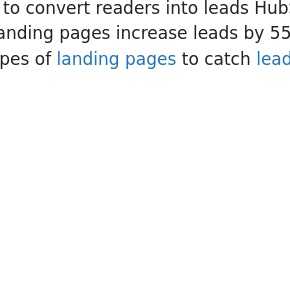Answer the following query with a single word or phrase:
Who can benefit from effective lead generation strategies?

Real estate agents